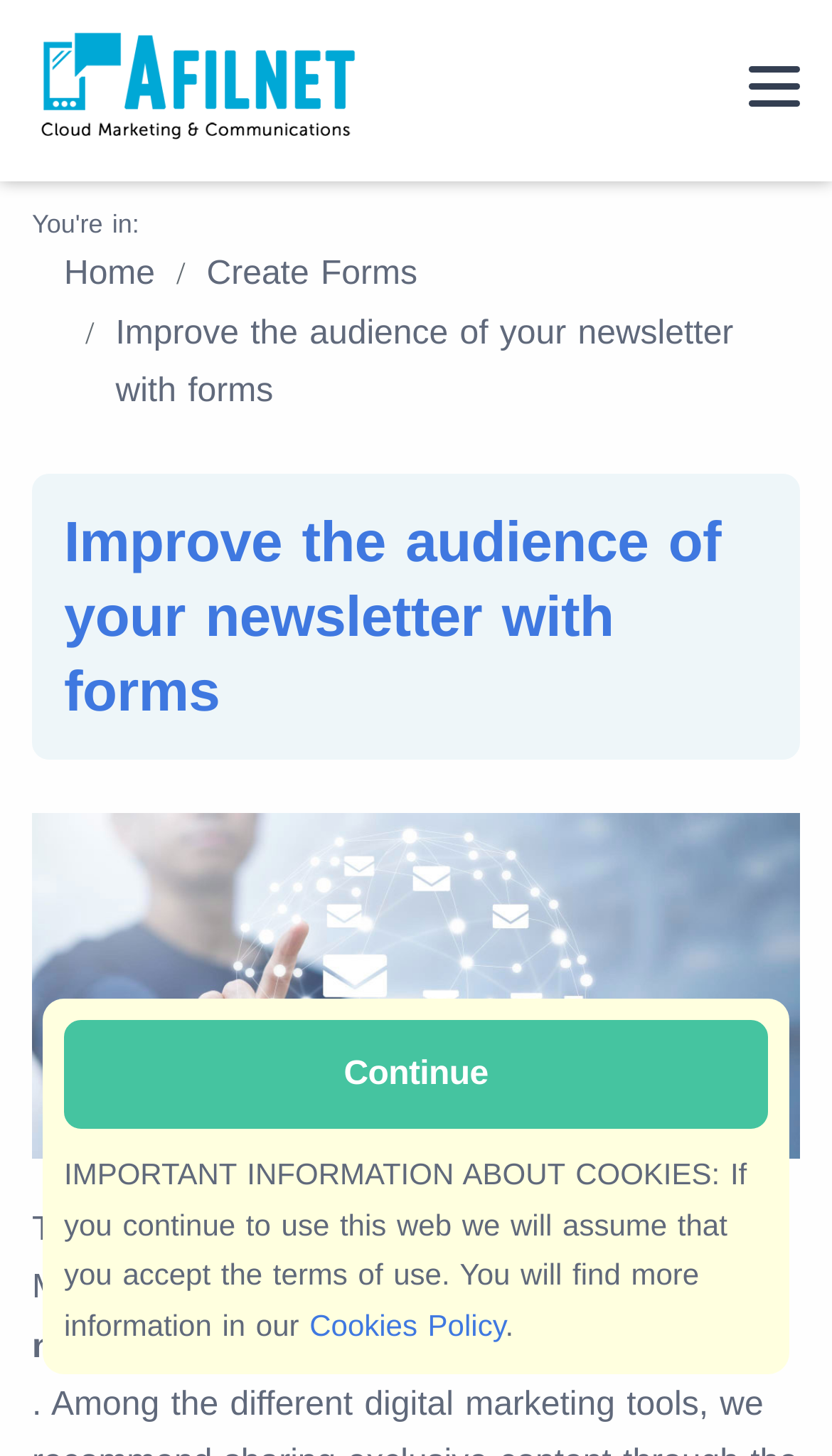Generate a detailed explanation of the webpage's features and information.

The webpage is about improving the audience of a newsletter with forms, as indicated by the title. At the top left, there is a link, and to its right, a button labeled "Menu". Below these elements, a navigation breadcrumb is located, containing three links: "Home", "Create Forms", and "Improve the audience of your newsletter with forms", which is also the title of the webpage.

A heading with the same title as the webpage is positioned below the navigation breadcrumb. Underneath the heading, a large image spans across the page. Below the image, there are three blocks of text. The first block reads, "Today, choosing to implement the Email Marketing strategy allows you to". The second block is positioned below the first and says, "increase the number of sales". The third block is to the right of the second and reads, "and". The fourth block is to the right of the third and says, "expand the contact base".

A "Continue" link is located below the text blocks. At the bottom of the page, there is a notice about cookies, which states, "IMPORTANT INFORMATION ABOUT COOKIES: If you continue to use this web we will assume that you accept the terms of use. You will find more information in our". This notice is accompanied by a "Cookies Policy" link.